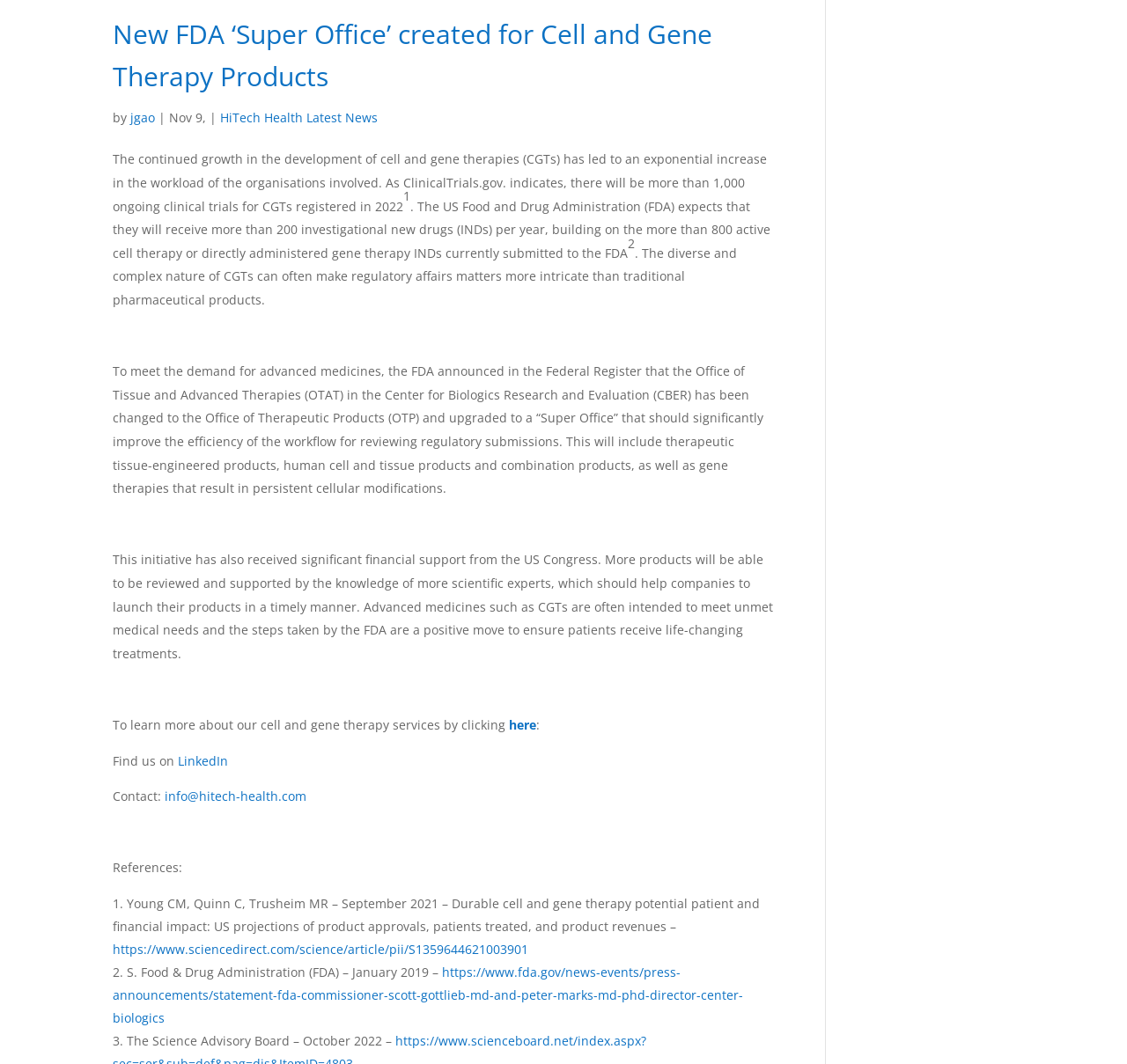Determine the bounding box coordinates of the UI element described by: "https://www.sciencedirect.com/science/article/pii/S1359644621003901".

[0.1, 0.884, 0.469, 0.9]